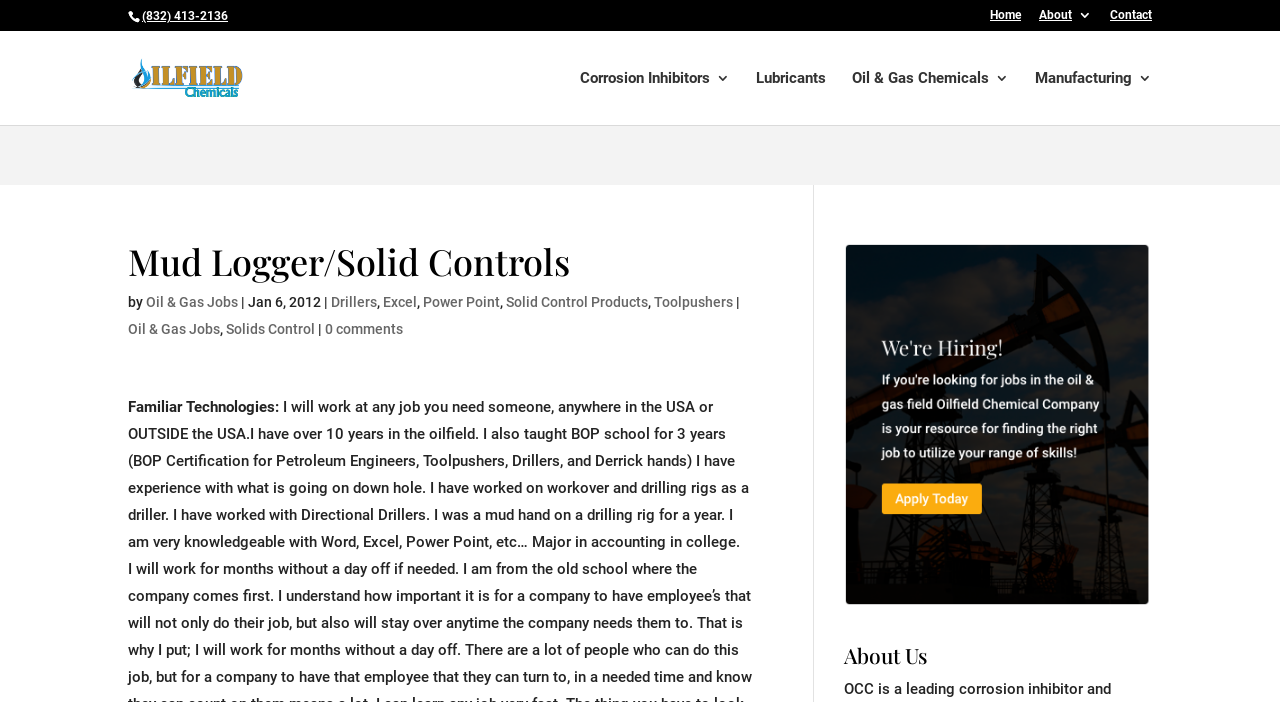Please identify the bounding box coordinates of the element's region that should be clicked to execute the following instruction: "Read about the author's experience". The bounding box coordinates must be four float numbers between 0 and 1, i.e., [left, top, right, bottom].

[0.1, 0.567, 0.585, 0.785]